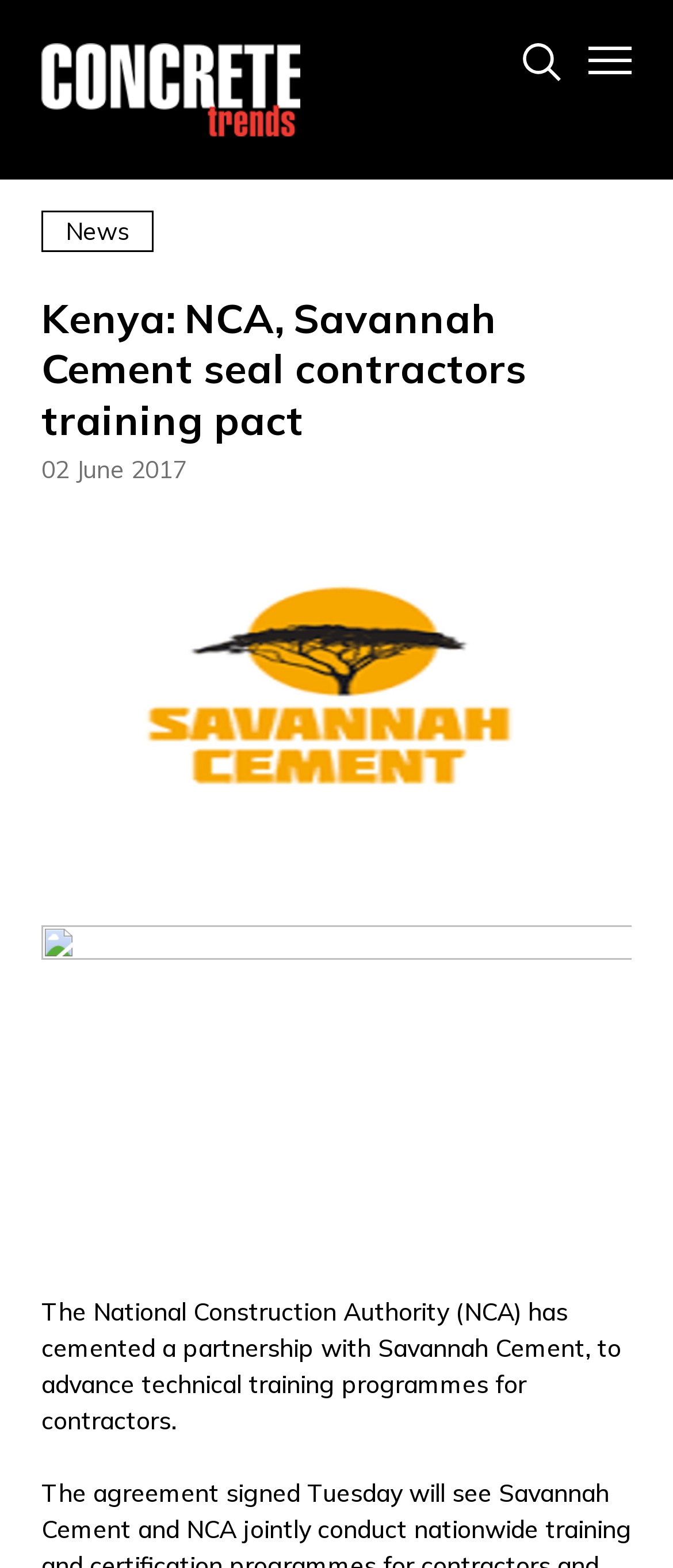Given the webpage screenshot and the description, determine the bounding box coordinates (top-left x, top-left y, bottom-right x, bottom-right y) that define the location of the UI element matching this description: .cls-1{fill:#fff}

[0.777, 0.028, 0.833, 0.052]